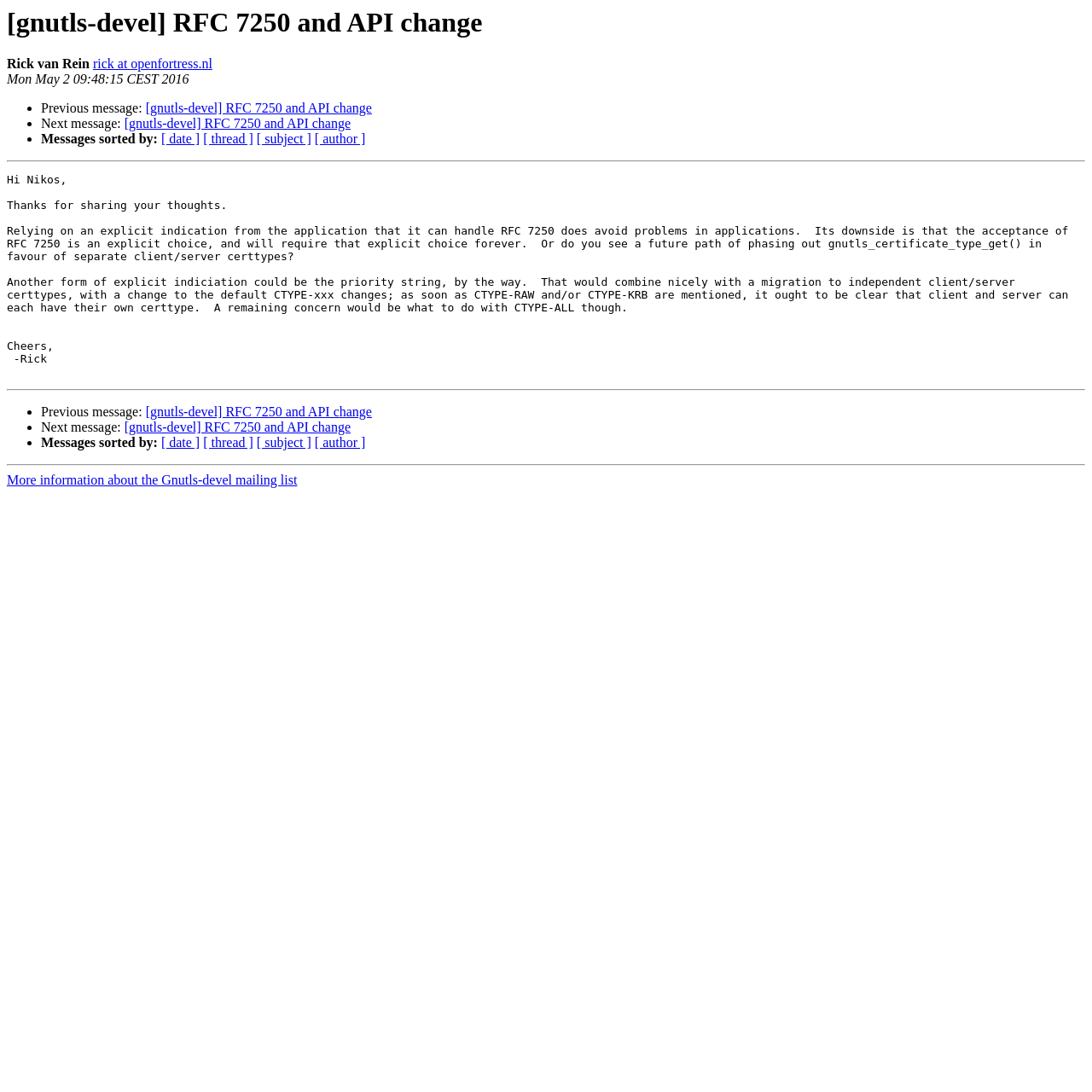What is the date of this message?
Craft a detailed and extensive response to the question.

I found the date of this message by looking at the StaticText element with the text 'Mon May 2 09:48:15 CEST 2016' which is located near the top of the webpage, indicating that it is the date of the message.